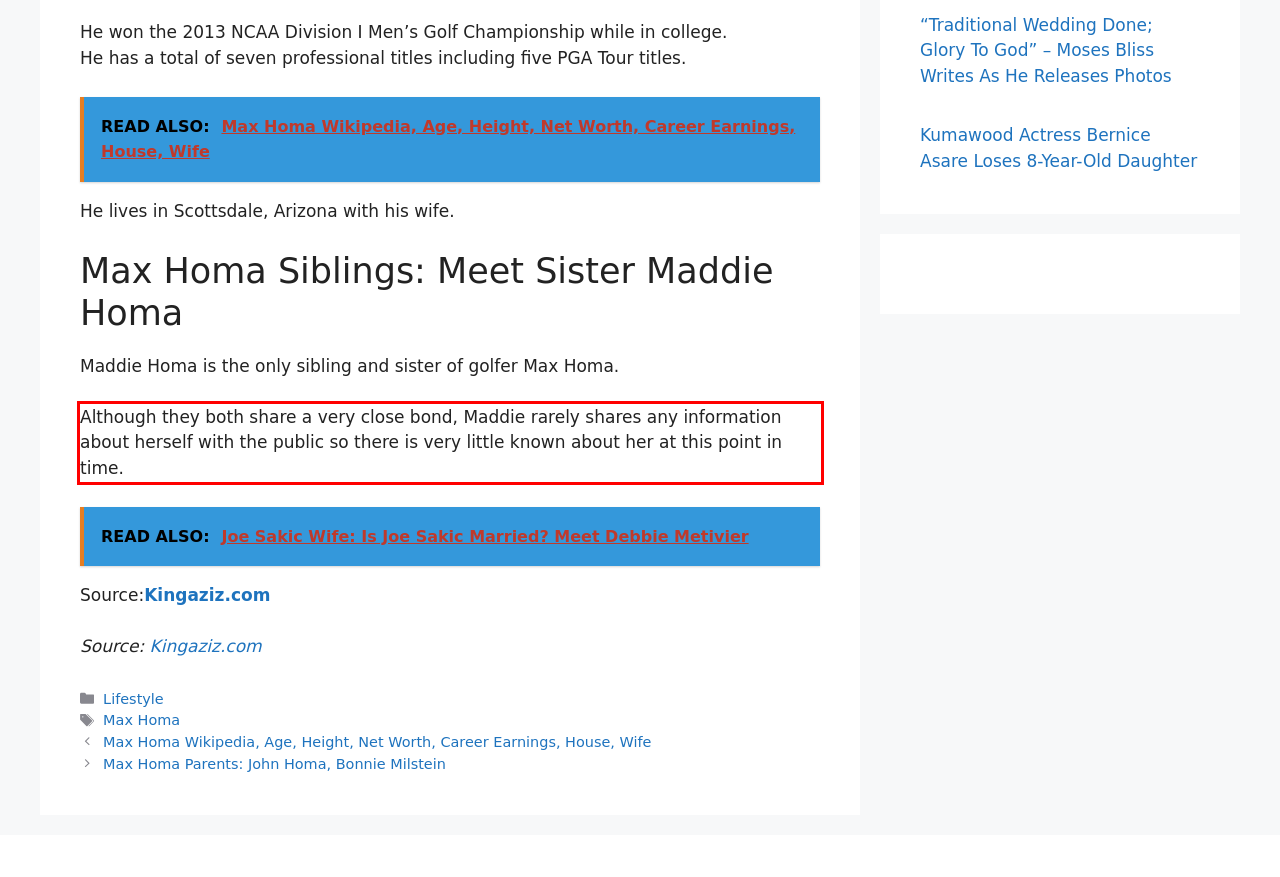From the screenshot of the webpage, locate the red bounding box and extract the text contained within that area.

Although they both share a very close bond, Maddie rarely shares any information about herself with the public so there is very little known about her at this point in time.